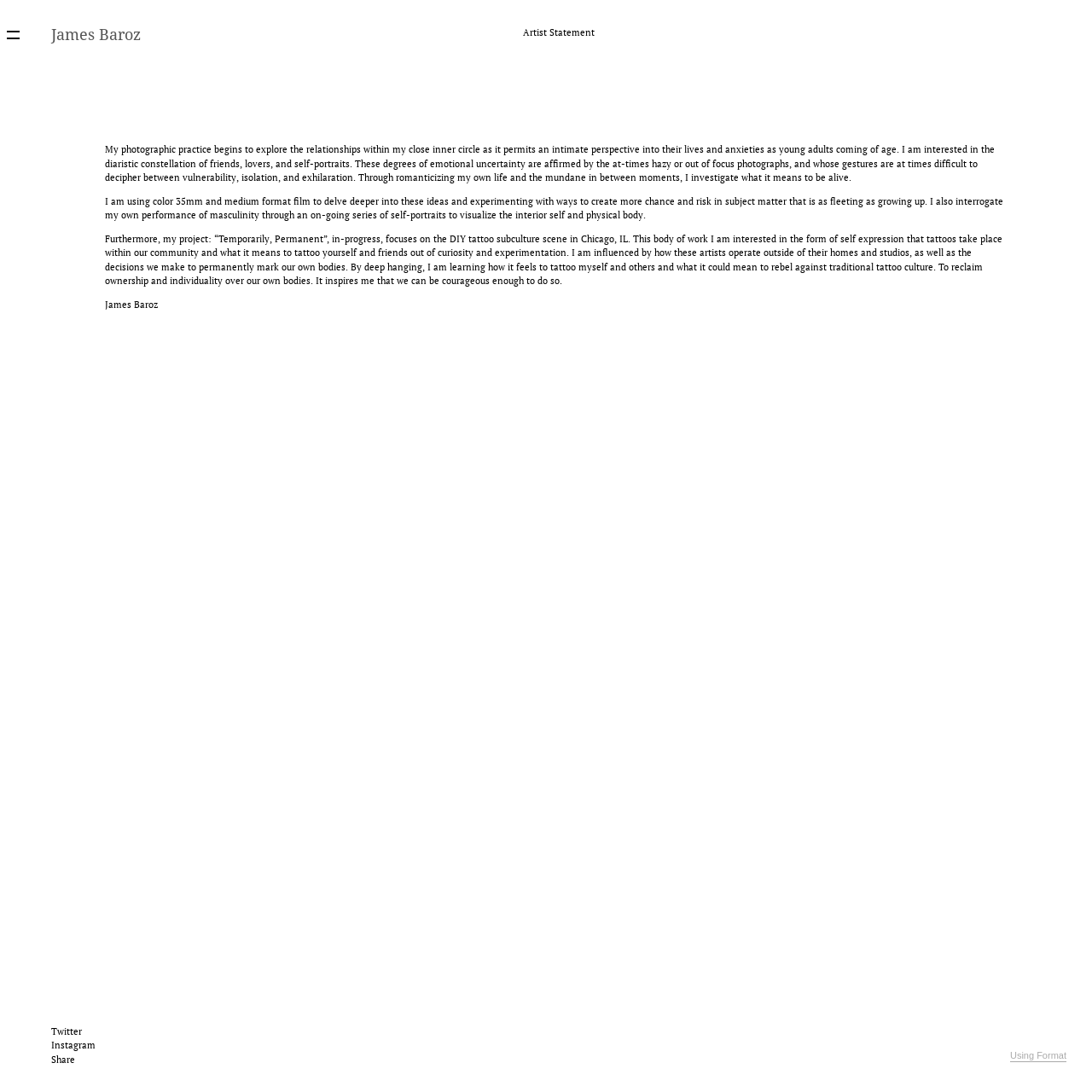What is the photographer's project about?
Based on the screenshot, provide your answer in one word or phrase.

DIY tattoo subculture scene